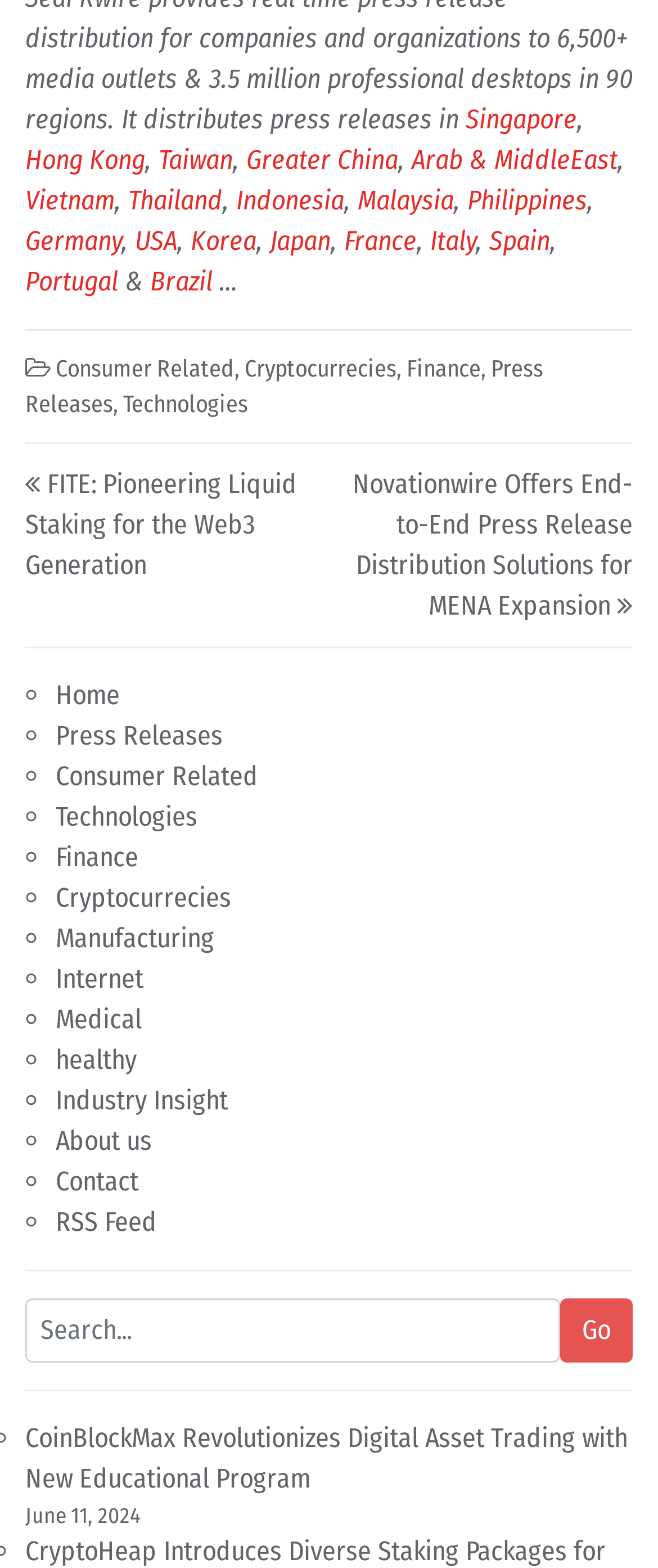What is the date listed at the bottom of the webpage?
Using the visual information, answer the question in a single word or phrase.

June 11, 2024